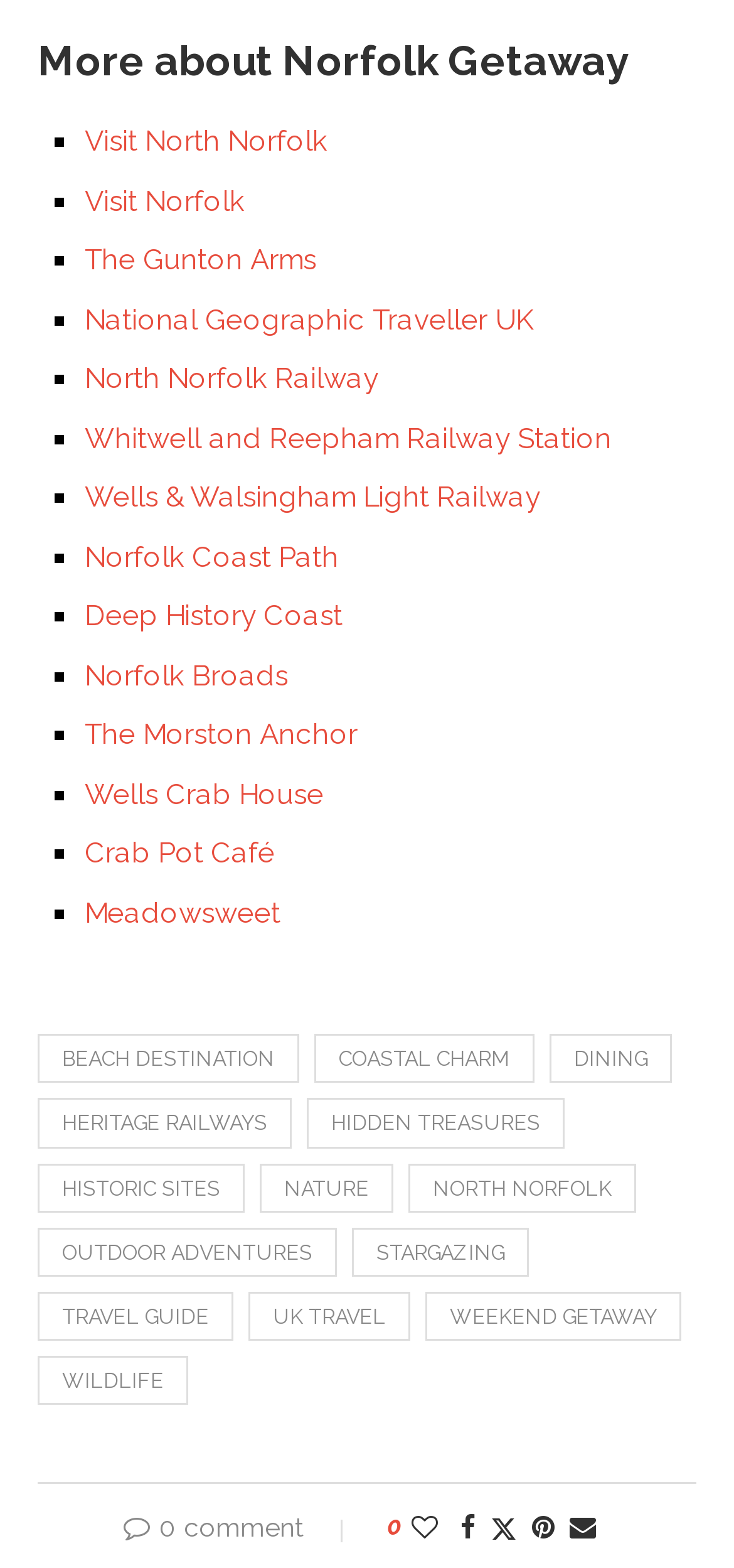Please predict the bounding box coordinates of the element's region where a click is necessary to complete the following instruction: "Discover the Deep History Coast". The coordinates should be represented by four float numbers between 0 and 1, i.e., [left, top, right, bottom].

[0.115, 0.382, 0.467, 0.404]